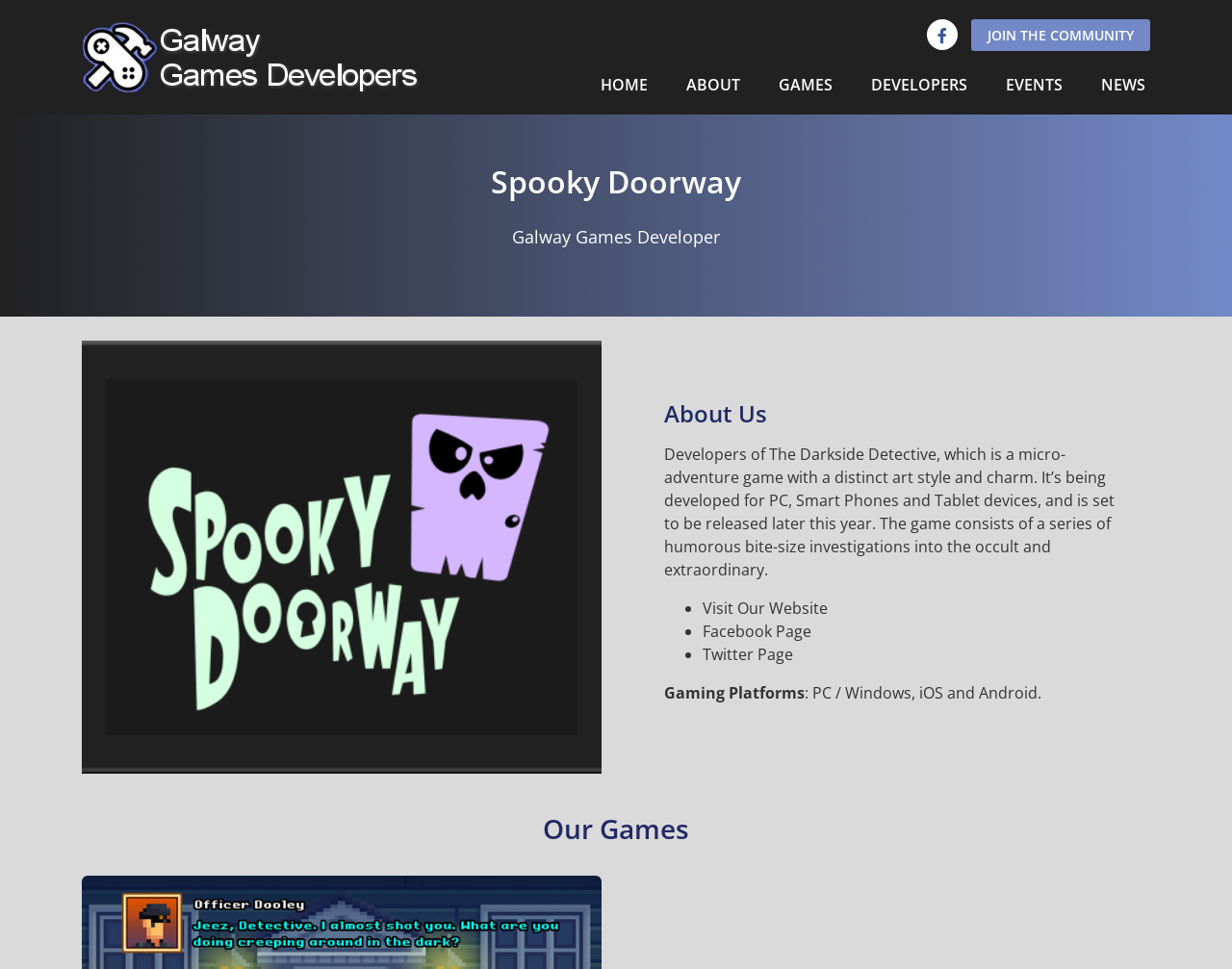Identify the bounding box coordinates for the UI element that matches this description: "Facebook Page".

[0.57, 0.641, 0.659, 0.662]